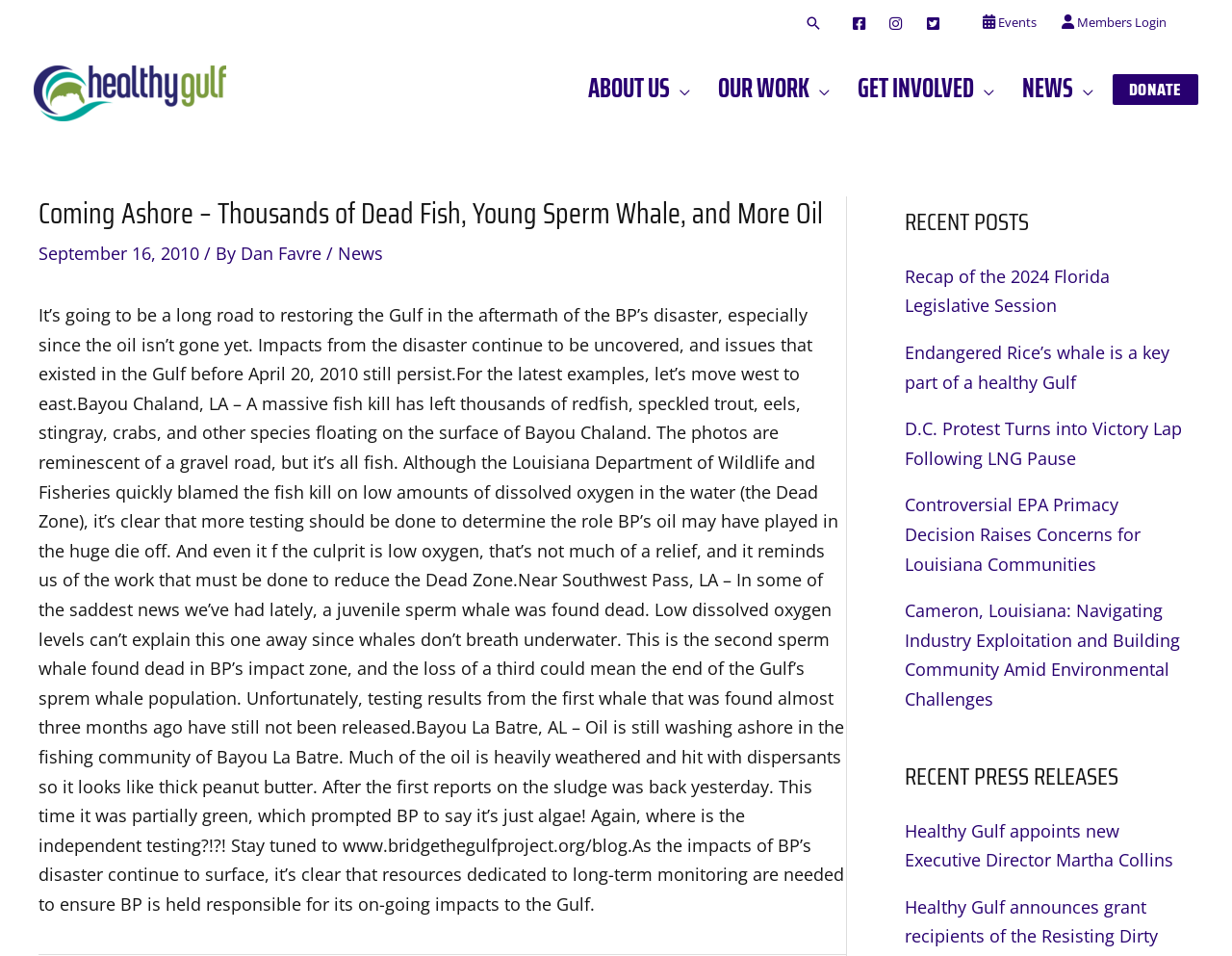What is the location of the massive fish kill?
Using the image provided, answer with just one word or phrase.

Bayou Chaland, LA